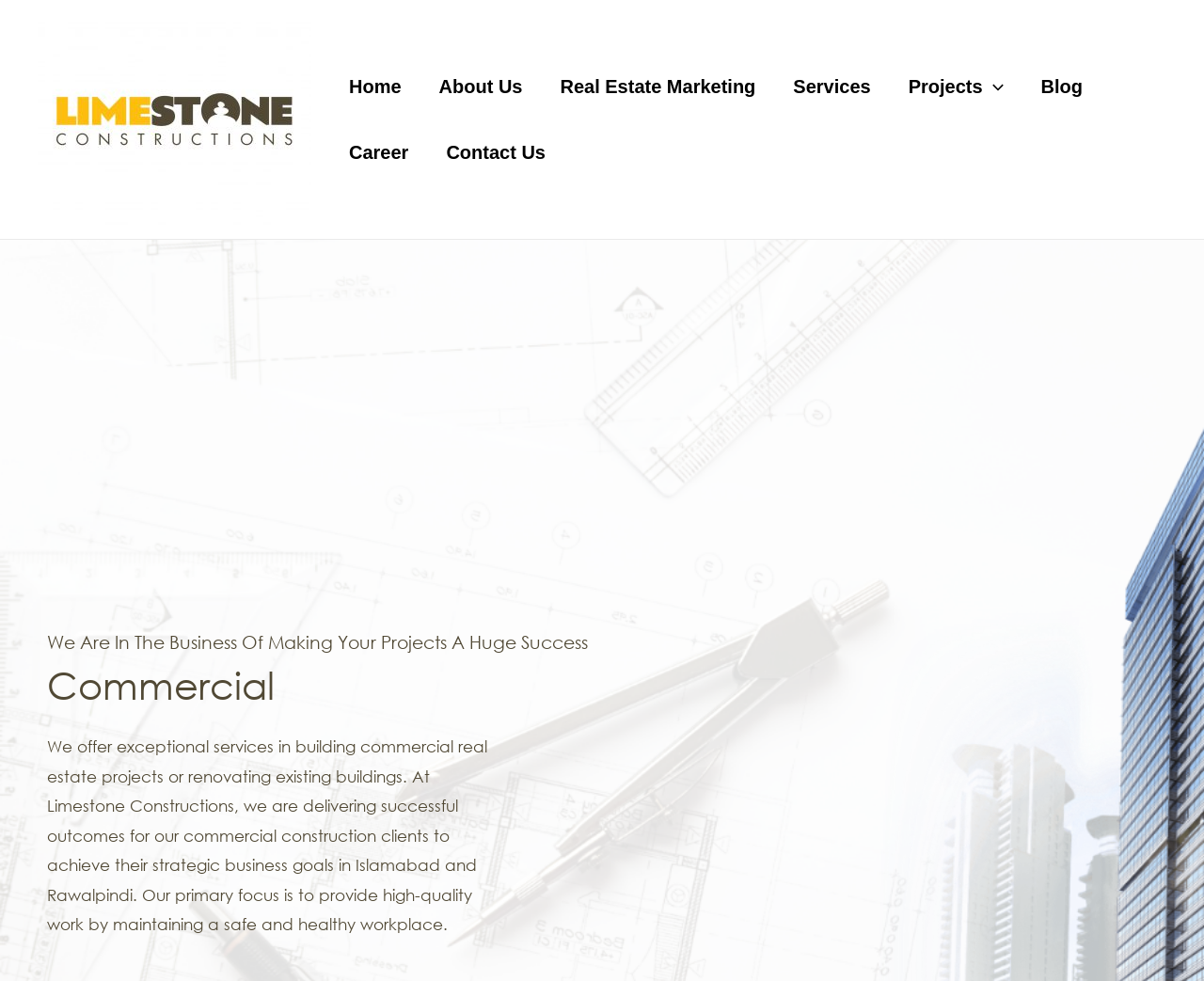What type of projects does the company offer services for?
Please provide a comprehensive and detailed answer to the question.

The webpage mentions that the company offers exceptional services in building commercial real estate projects or renovating existing buildings, indicating that they specialize in commercial projects.